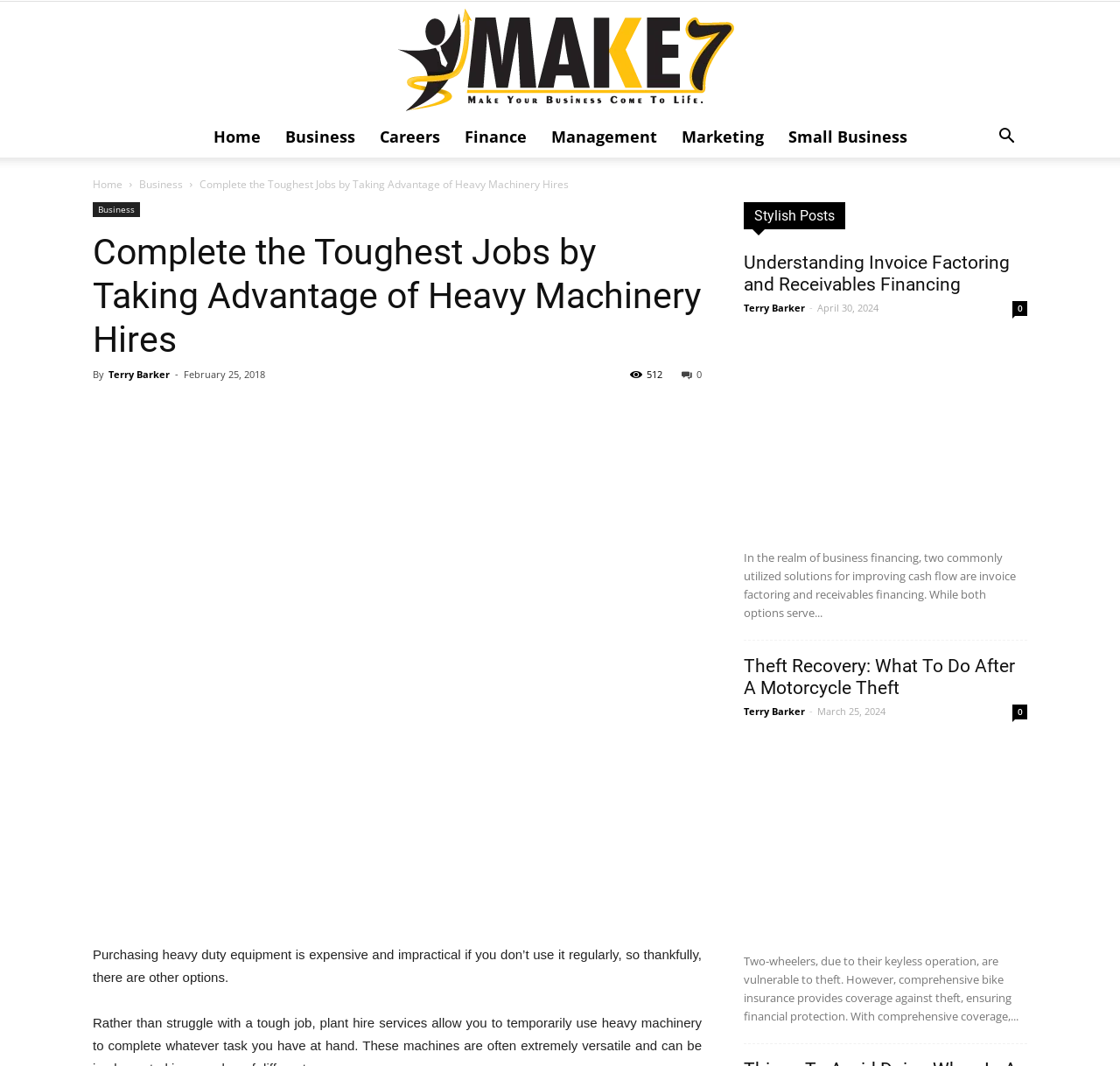Identify the bounding box coordinates for the element you need to click to achieve the following task: "Click on the 'Theft Recovery: What To Do After A Motorcycle Theft' link". Provide the bounding box coordinates as four float numbers between 0 and 1, in the form [left, top, right, bottom].

[0.664, 0.615, 0.906, 0.655]